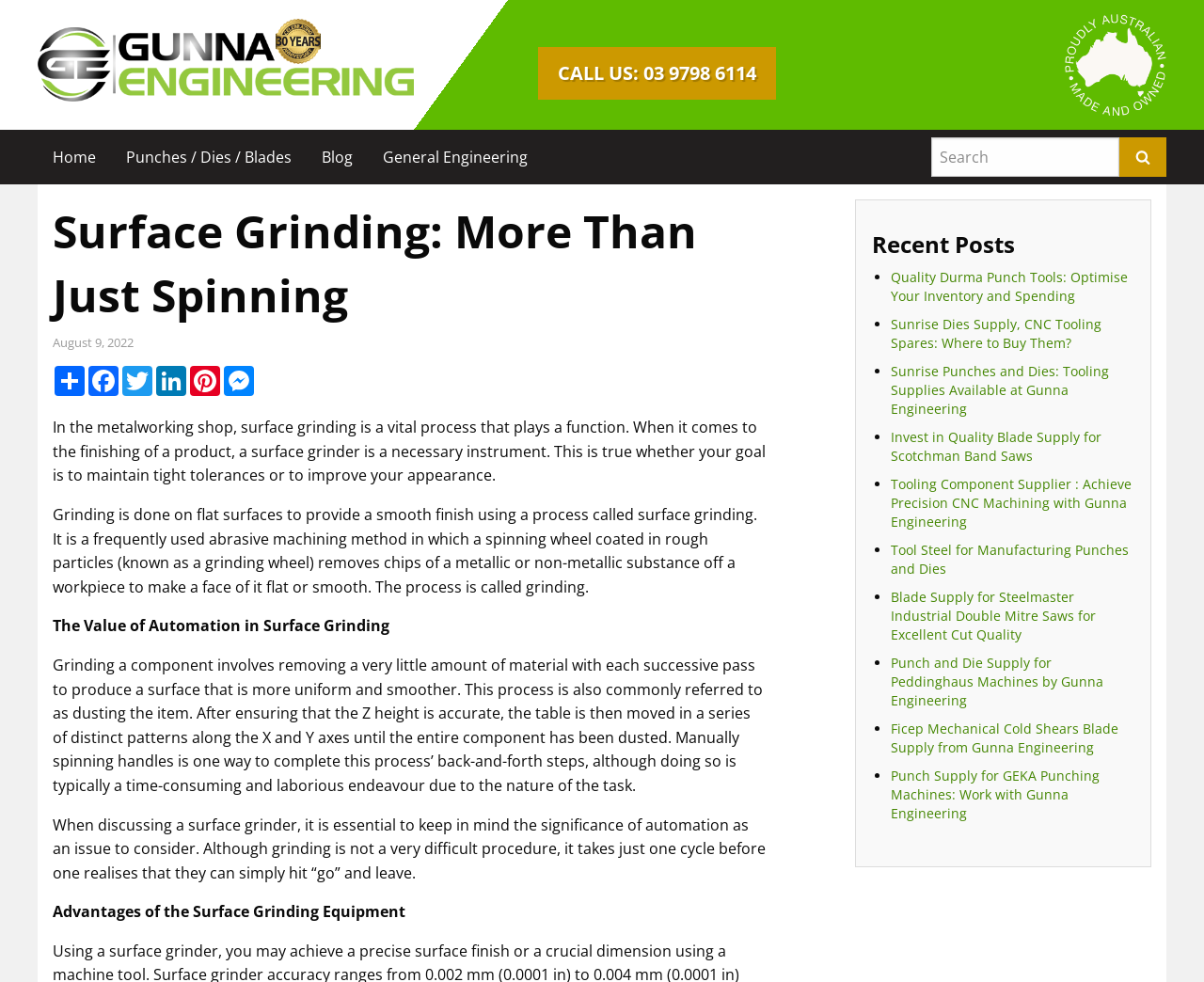What is the purpose of surface grinding?
Based on the image, answer the question in a detailed manner.

According to the text on the webpage, surface grinding is a vital process in metalworking shops, and it is necessary for the finishing of a product. This is stated in the second paragraph of the webpage, which explains the importance of surface grinding.